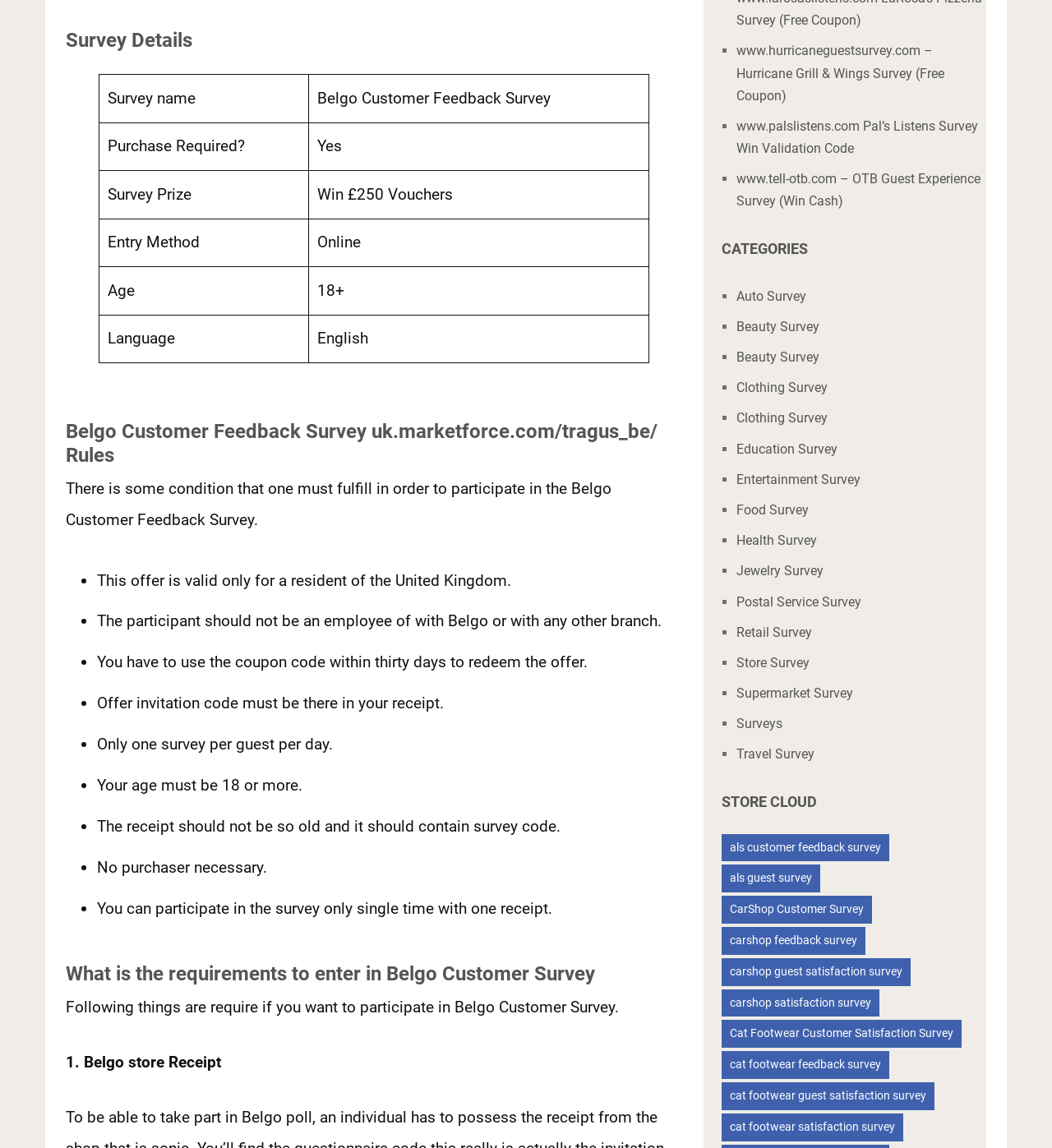Please answer the following question using a single word or phrase: What is the prize for participating in the survey?

Win £250 Vouchers